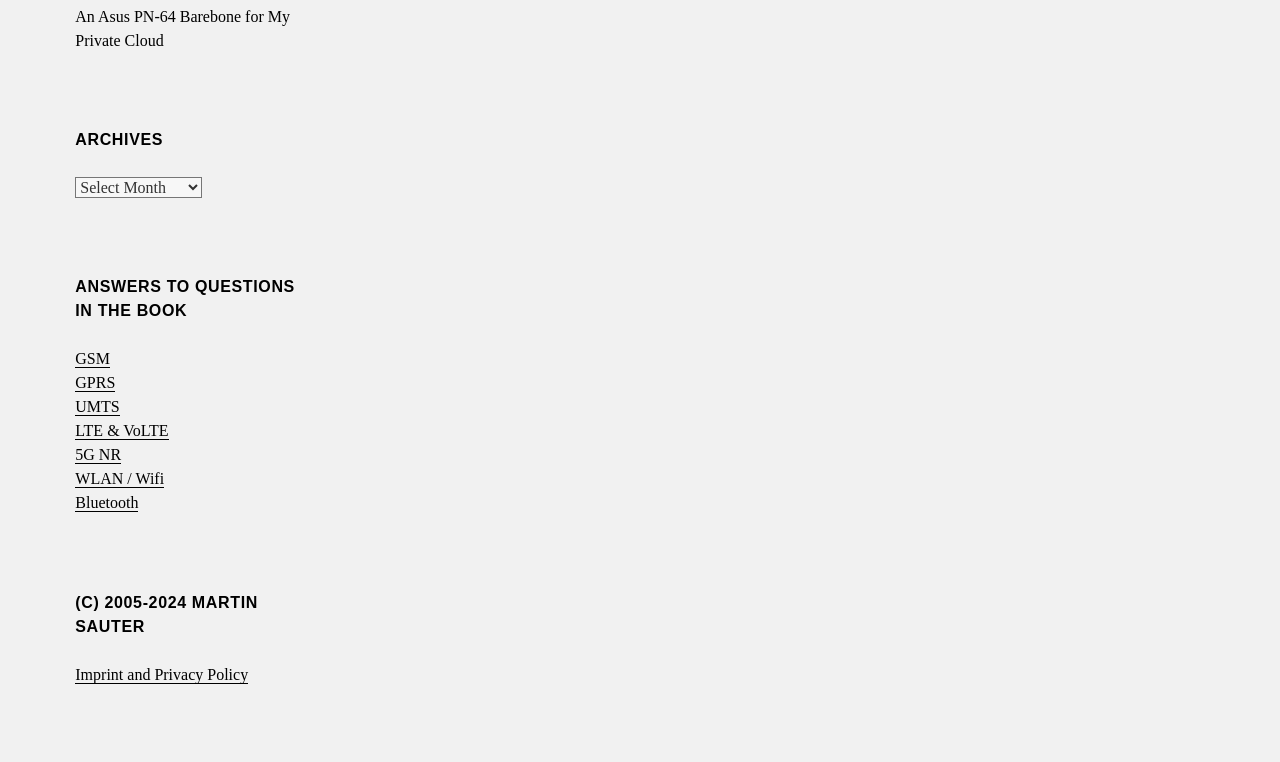Reply to the question below using a single word or brief phrase:
What is the topic of the link WLAN / Wifi?

Wireless networking